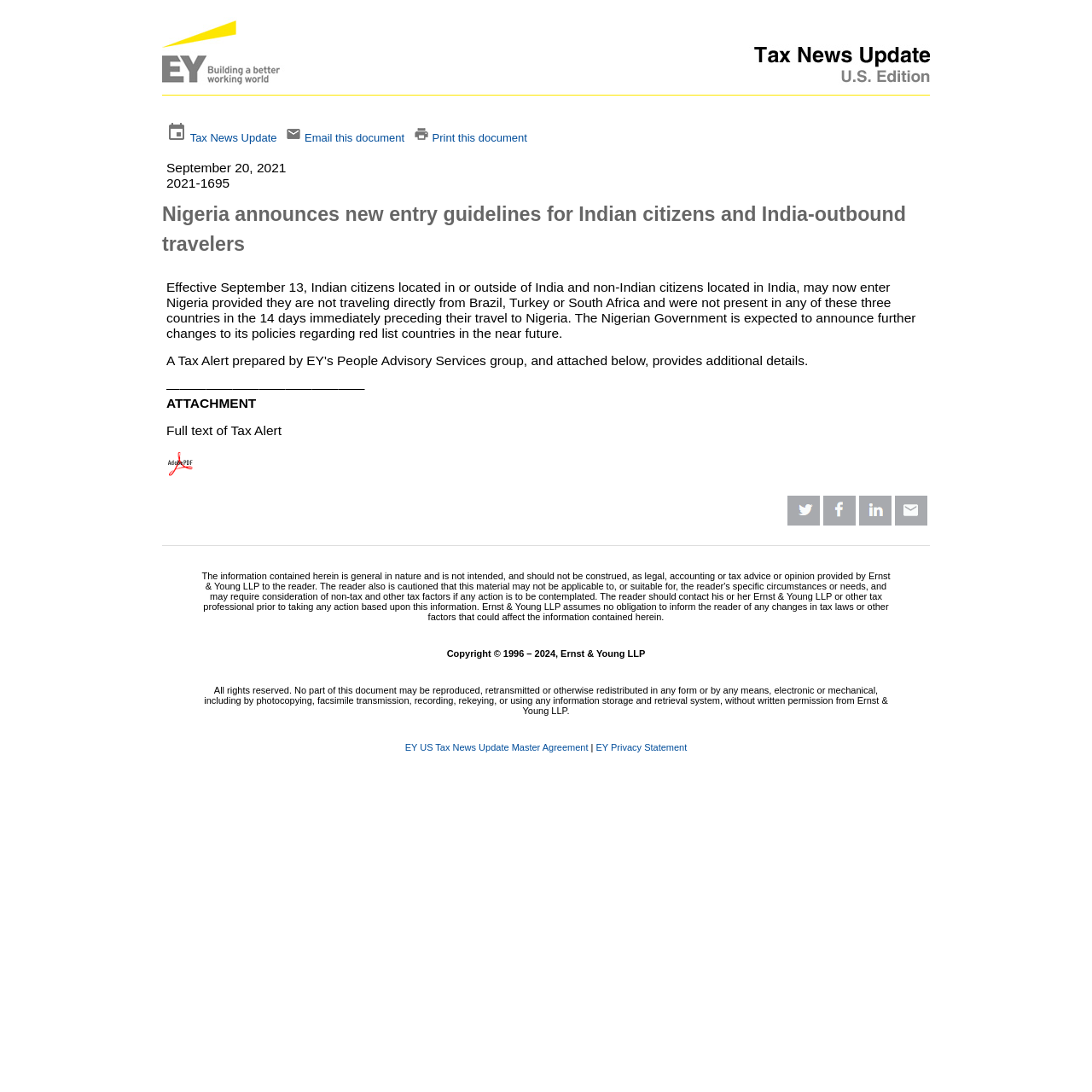Elaborate on the different components and information displayed on the webpage.

This webpage appears to be a news article or update from a tax newsroom, specifically discussing Nigeria's new entry guidelines for Indian citizens and India-outbound travelers. At the top of the page, there is a logo image with the text "US Tax Newsroom" next to it. 

Below the logo, there is a row of links and images, including "Tax News Update", "Email this document", and "Print this document". These links are aligned horizontally and take up about a quarter of the page's width.

The main content of the page is a news article that spans almost the entire width of the page. The article is dated September 20, 2021, and provides information about Nigeria's new entry guidelines, including the effective date and specific requirements for Indian citizens and non-Indian citizens. The article also mentions that the Nigerian Government is expected to announce further changes to its policies regarding red list countries in the near future.

At the bottom of the page, there is a section with a table containing four columns of links and images. Each column has a link with an accompanying image. The purpose of these links is unclear, but they may be related to the tax newsroom or Ernst & Young LLP, which is mentioned in the footer of the page.

The footer of the page contains a disclaimer and copyright information from Ernst & Young LLP, stating that the information provided is general in nature and not intended as legal, accounting, or tax advice. There are also links to "EY US Tax News Update Master Agreement" and "EY Privacy Statement" in the footer.